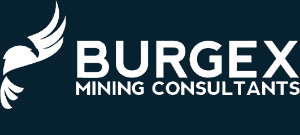From the image, can you give a detailed response to the question below:
What is the eagle symbolizing?

The stylized eagle in flight is symbolizing vision, strength, and a connection to the mining industry, which reflects the company's values and expertise in providing professional services in the mining sector.